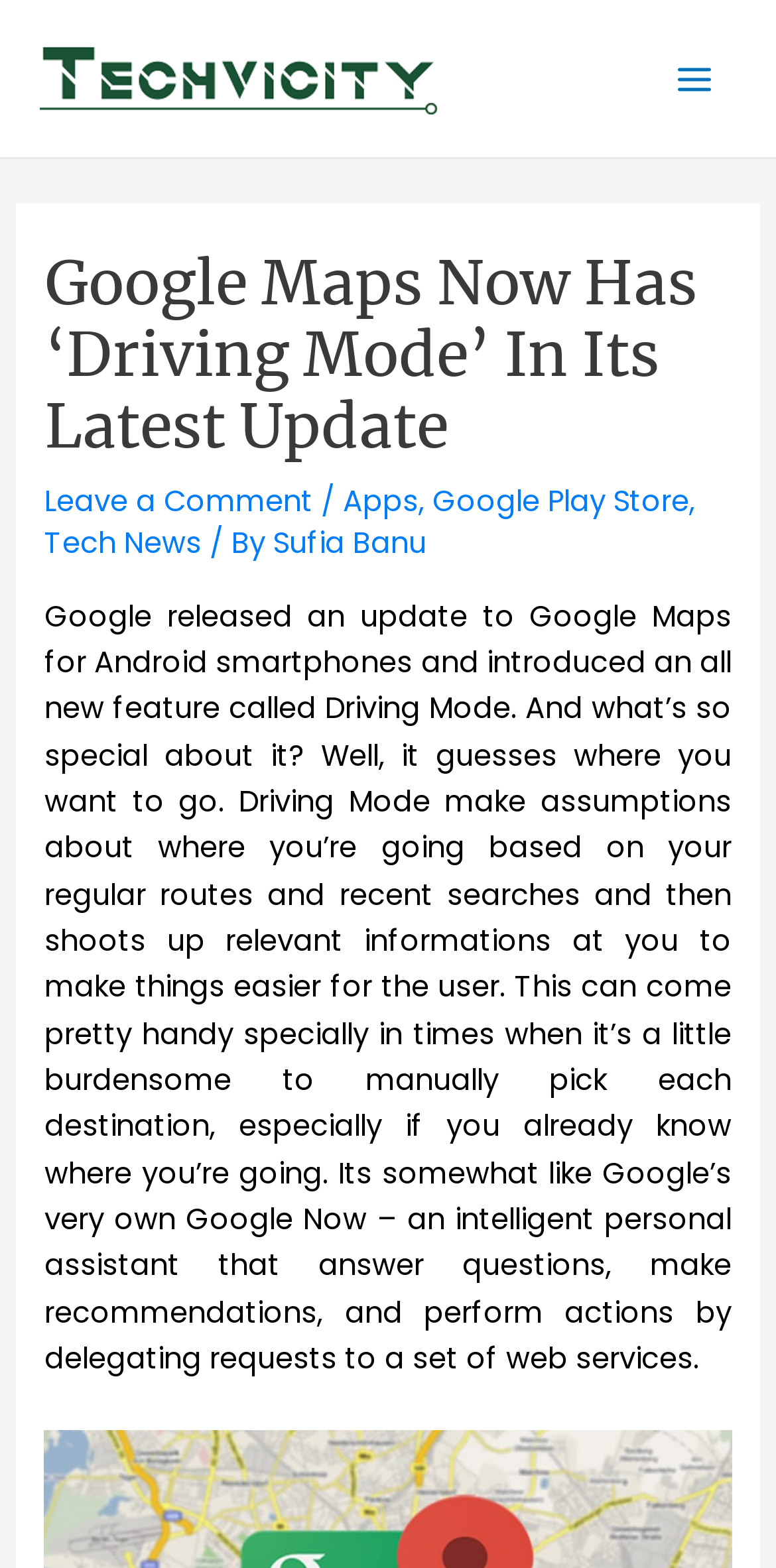Locate the bounding box coordinates of the element's region that should be clicked to carry out the following instruction: "Read the article about Google Maps update". The coordinates need to be four float numbers between 0 and 1, i.e., [left, top, right, bottom].

[0.058, 0.38, 0.942, 0.879]